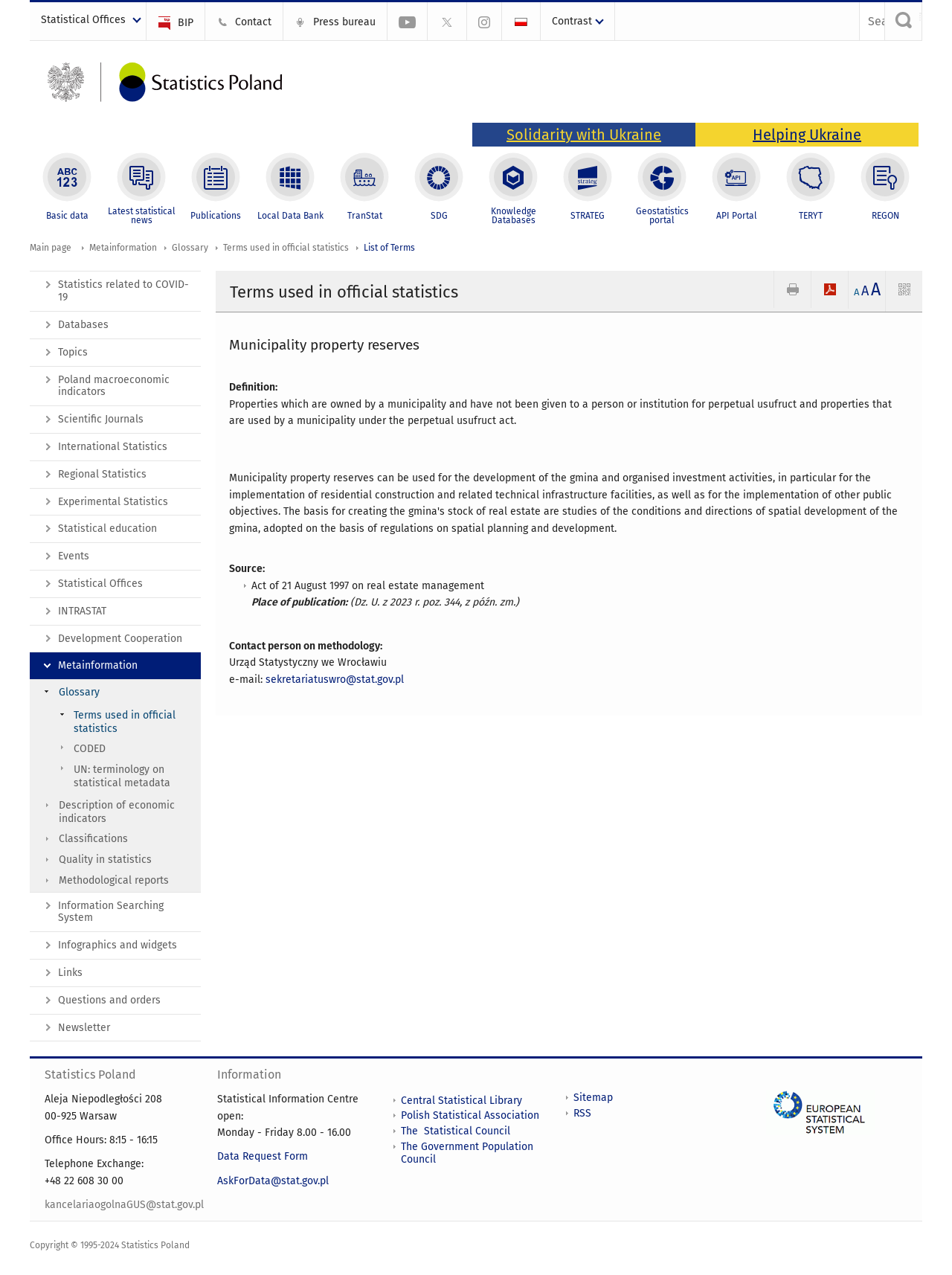Determine the bounding box coordinates of the UI element that matches the following description: "Solidarity with Ukraine". The coordinates should be four float numbers between 0 and 1 in the format [left, top, right, bottom].

[0.532, 0.099, 0.695, 0.113]